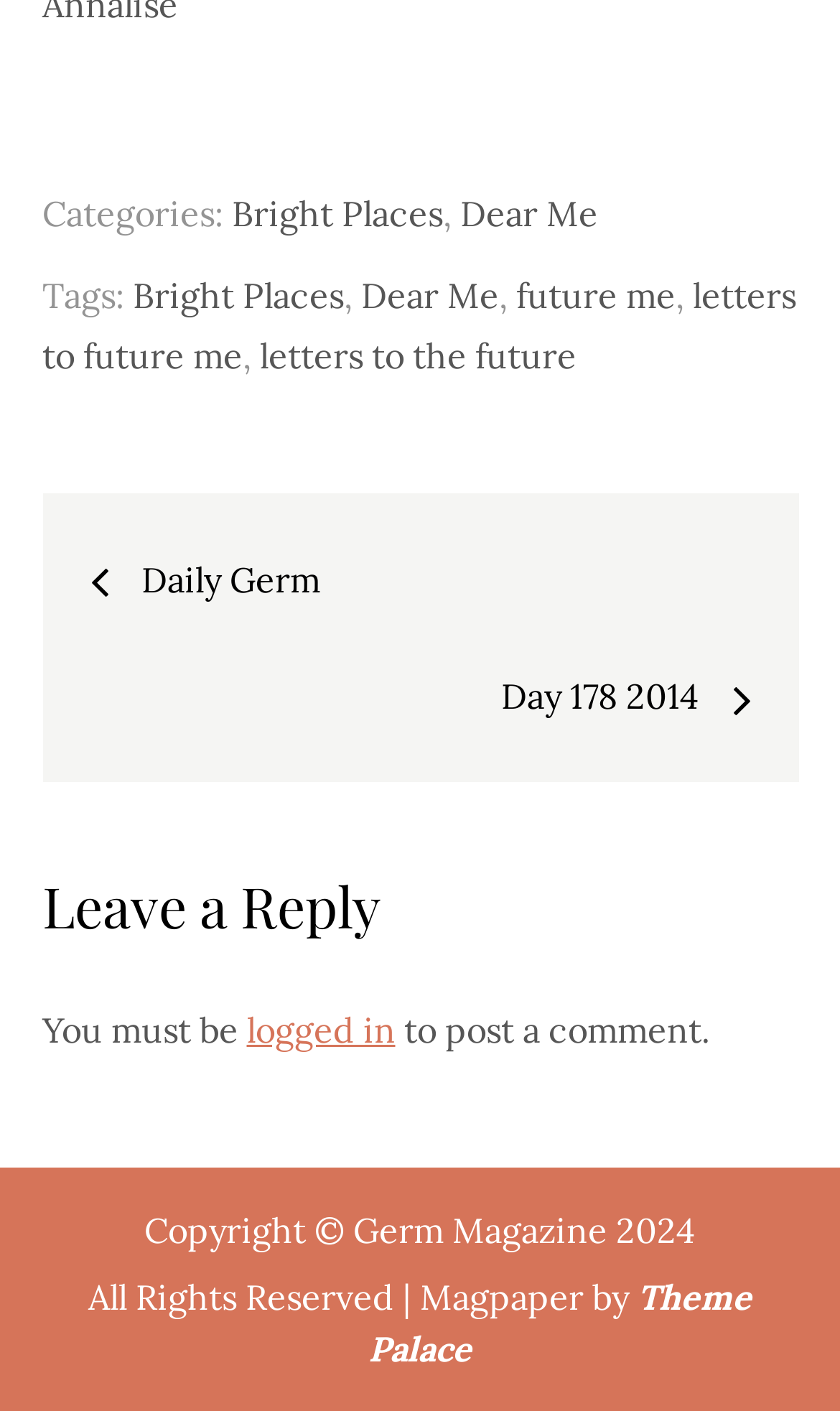Please specify the bounding box coordinates of the clickable section necessary to execute the following command: "Visit the Theme Palace website".

[0.438, 0.904, 0.895, 0.971]